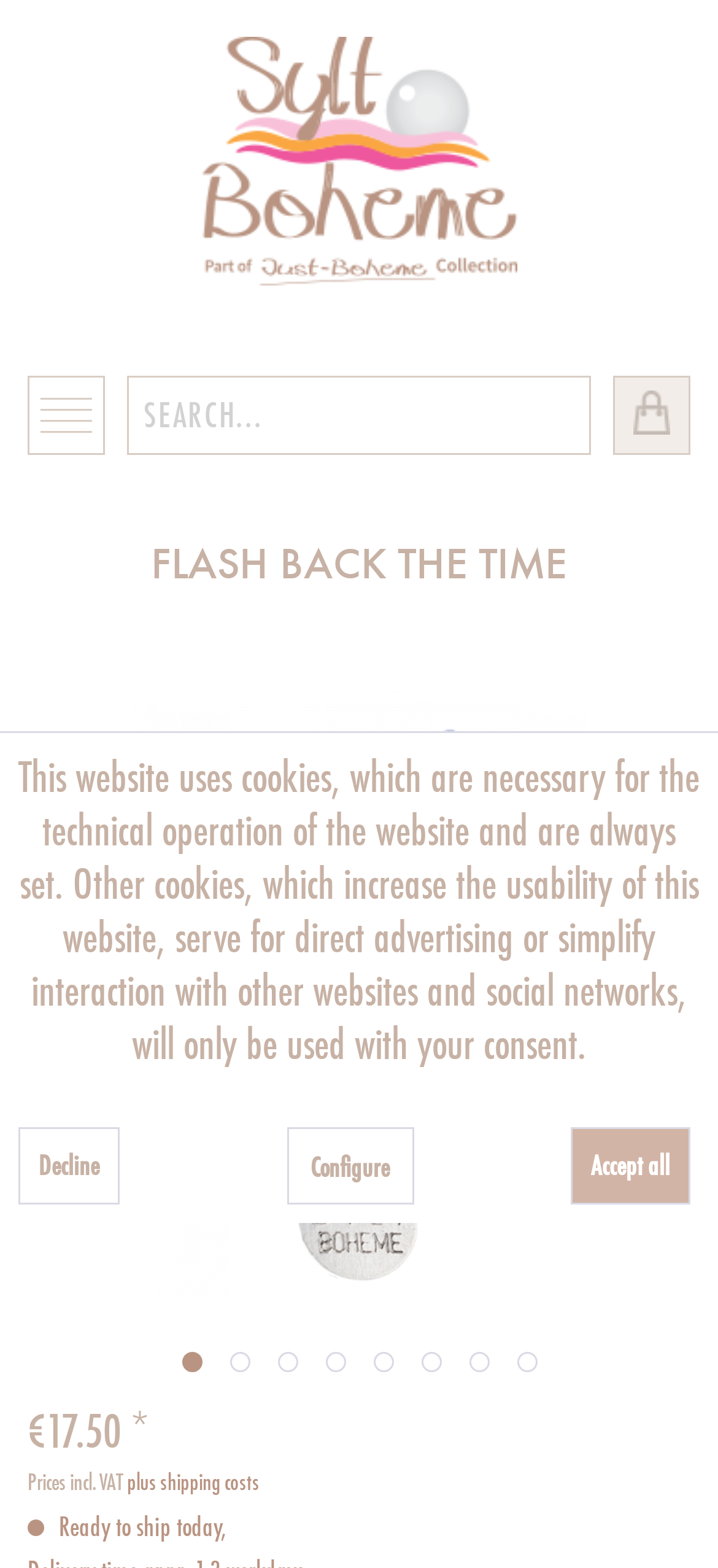What is the price of the product?
Refer to the image and give a detailed answer to the question.

I found the price of the product by looking at the StaticText element with the text '€17.50 *' which is located at the bottom of the page.